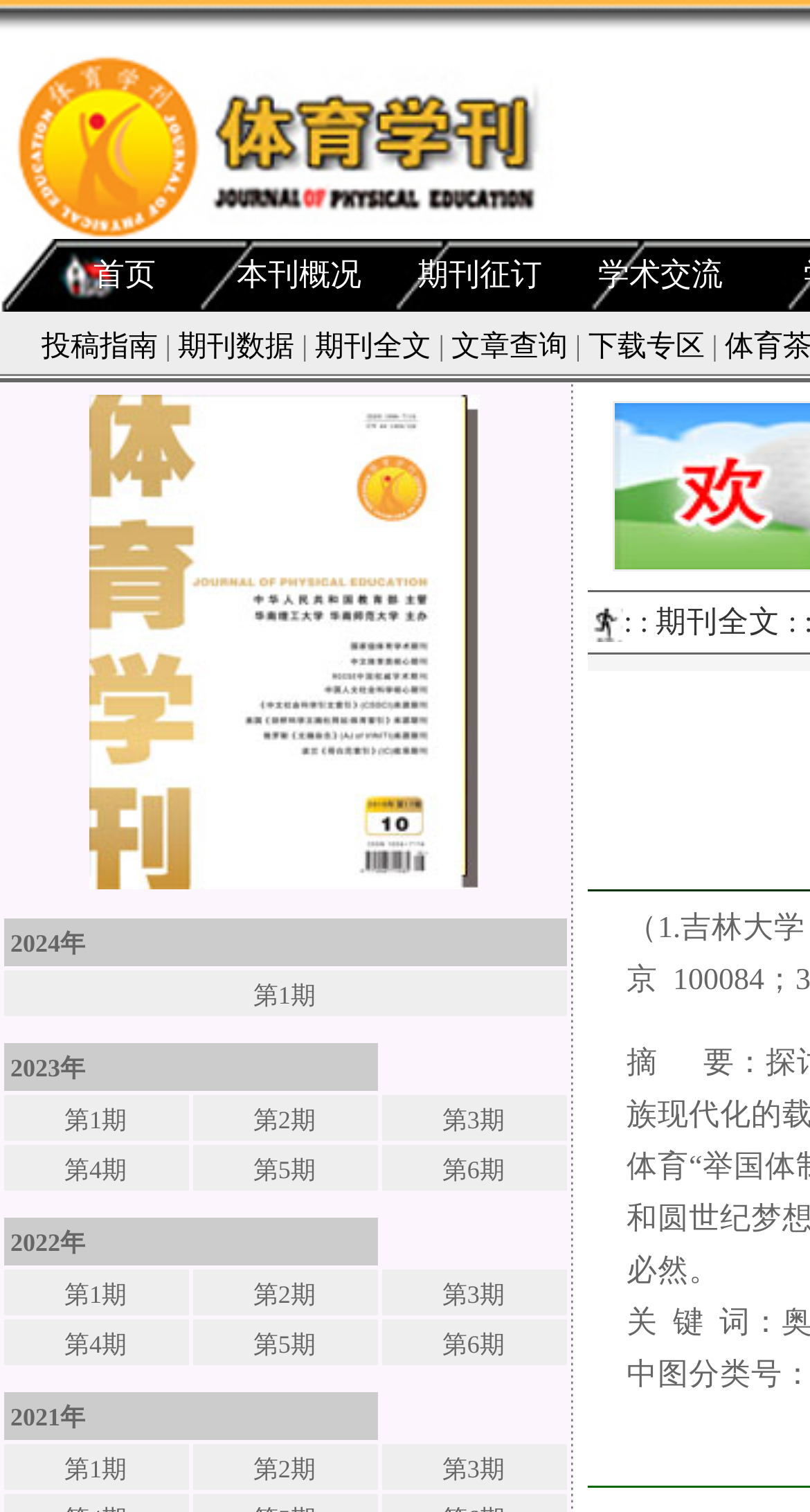Please provide the bounding box coordinates for the element that needs to be clicked to perform the following instruction: "download files". The coordinates should be given as four float numbers between 0 and 1, i.e., [left, top, right, bottom].

[0.726, 0.22, 0.87, 0.24]